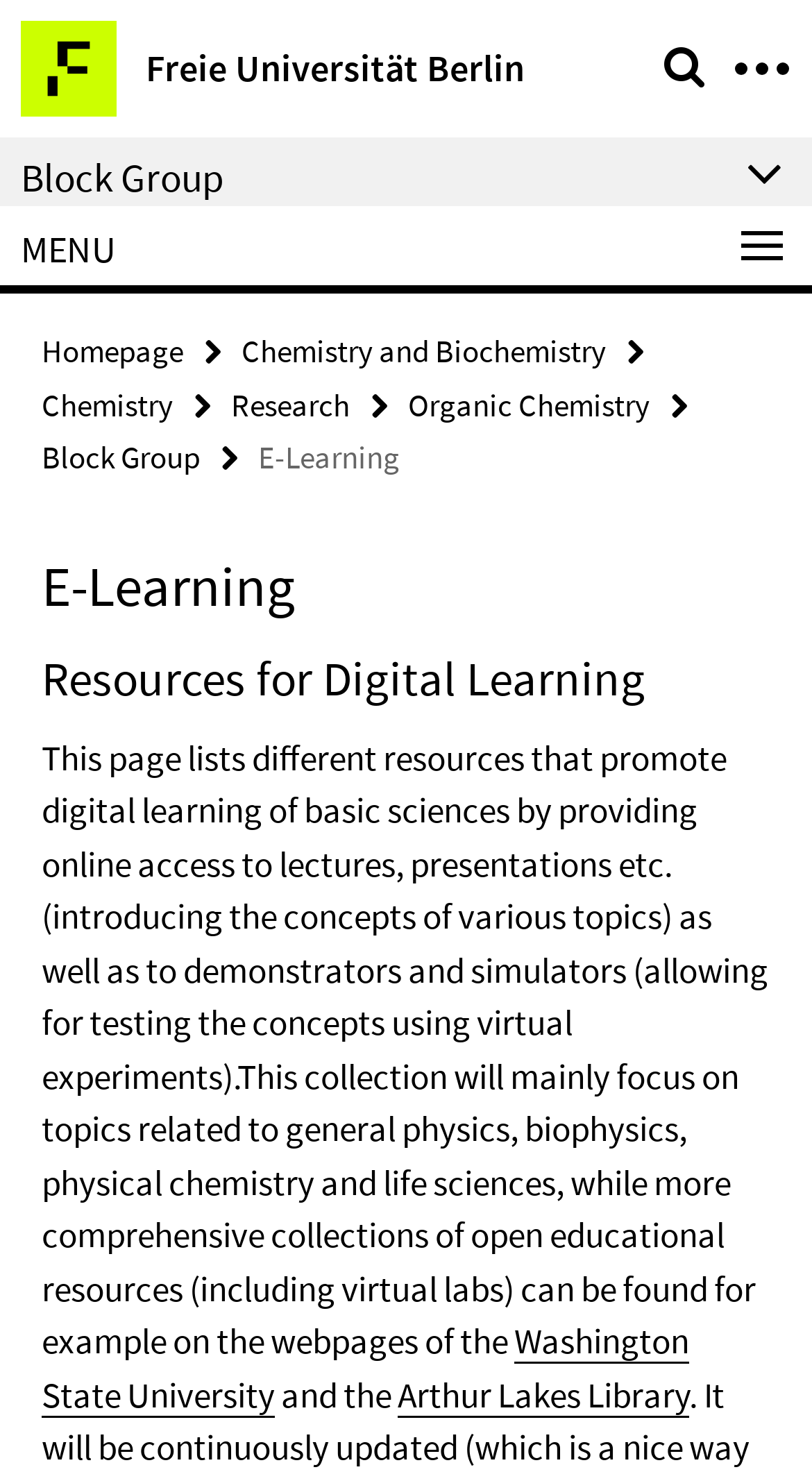Specify the bounding box coordinates of the region I need to click to perform the following instruction: "go to Freie Universität Berlin". The coordinates must be four float numbers in the range of 0 to 1, i.e., [left, top, right, bottom].

[0.026, 0.014, 0.646, 0.079]